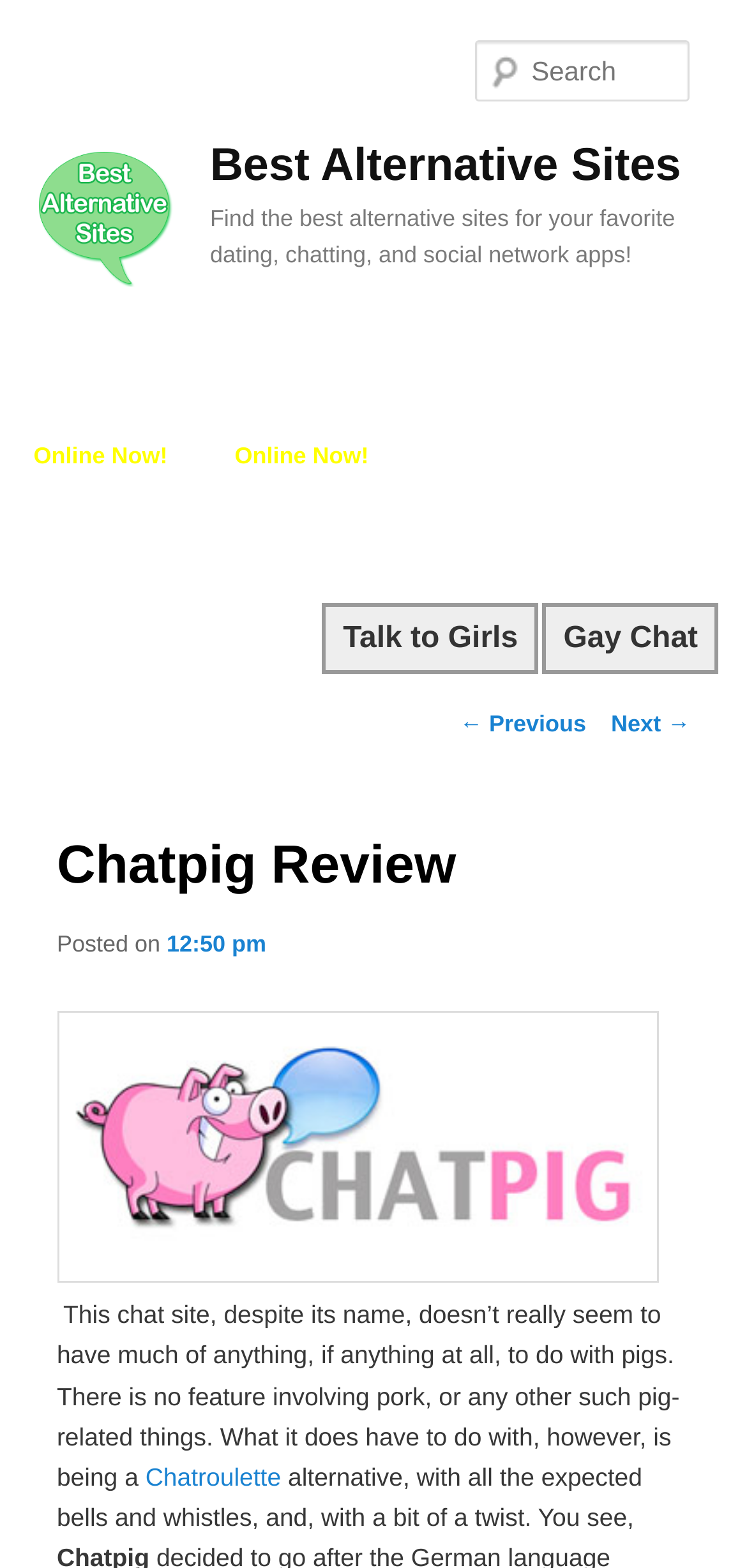Summarize the contents and layout of the webpage in detail.

The webpage is a review of Chatpig, a dating and chatting platform. At the top, there is a small image and a heading that reads "Best Alternative Sites". Below this, there is a larger heading that explains the purpose of the webpage, which is to find alternative sites for favorite dating, chatting, and social network apps.

On the right side of the page, there is a search box labeled "Search". Below this, there is an iframe that takes up most of the page's width. Within this iframe, there are two links, "Talk to Girls" and "Gay Chat", positioned side by side.

Further down the page, there is a section with a heading "Post navigation" that contains two links, "← Previous" and "Next →", which are likely used for navigating through a series of posts.

The main content of the page is a review of Chatpig, which starts with a heading "Chatpig Review". Below this, there is a timestamp "Posted on 12:50 pm" and a large block of text that describes the features and functionality of Chatpig. The text mentions that Chatpig is an alternative to Chatroulette and has its own unique features. There is also an image on the right side of the text.

Overall, the webpage is a review of Chatpig, providing information about its features and functionality, and offering alternative sites for users.